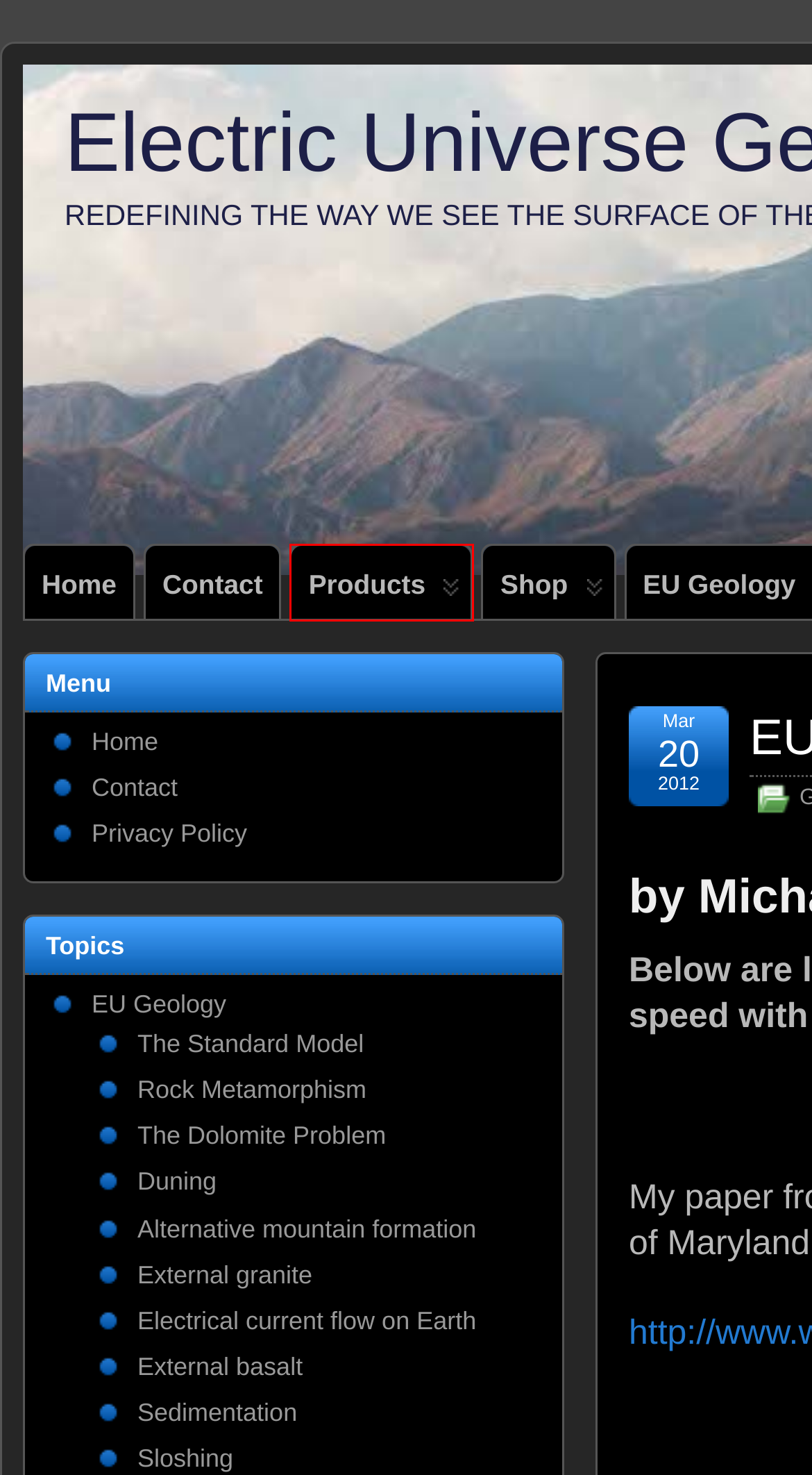You have a screenshot of a webpage with a red rectangle bounding box. Identify the best webpage description that corresponds to the new webpage after clicking the element within the red bounding box. Here are the candidates:
A. Rock Metamorphism – Electric Universe Geology
B. Sedimentation – Electric Universe Geology
C. Privacy Policy – Electric Universe Geology
D. Duning – Electric Universe Geology
E. Contact – Electric Universe Geology
F. Electrical current flow on Earth – Electric Universe Geology
G. Products – Electric Universe Geology
H. The Dolomite Problem – Electric Universe Geology

G